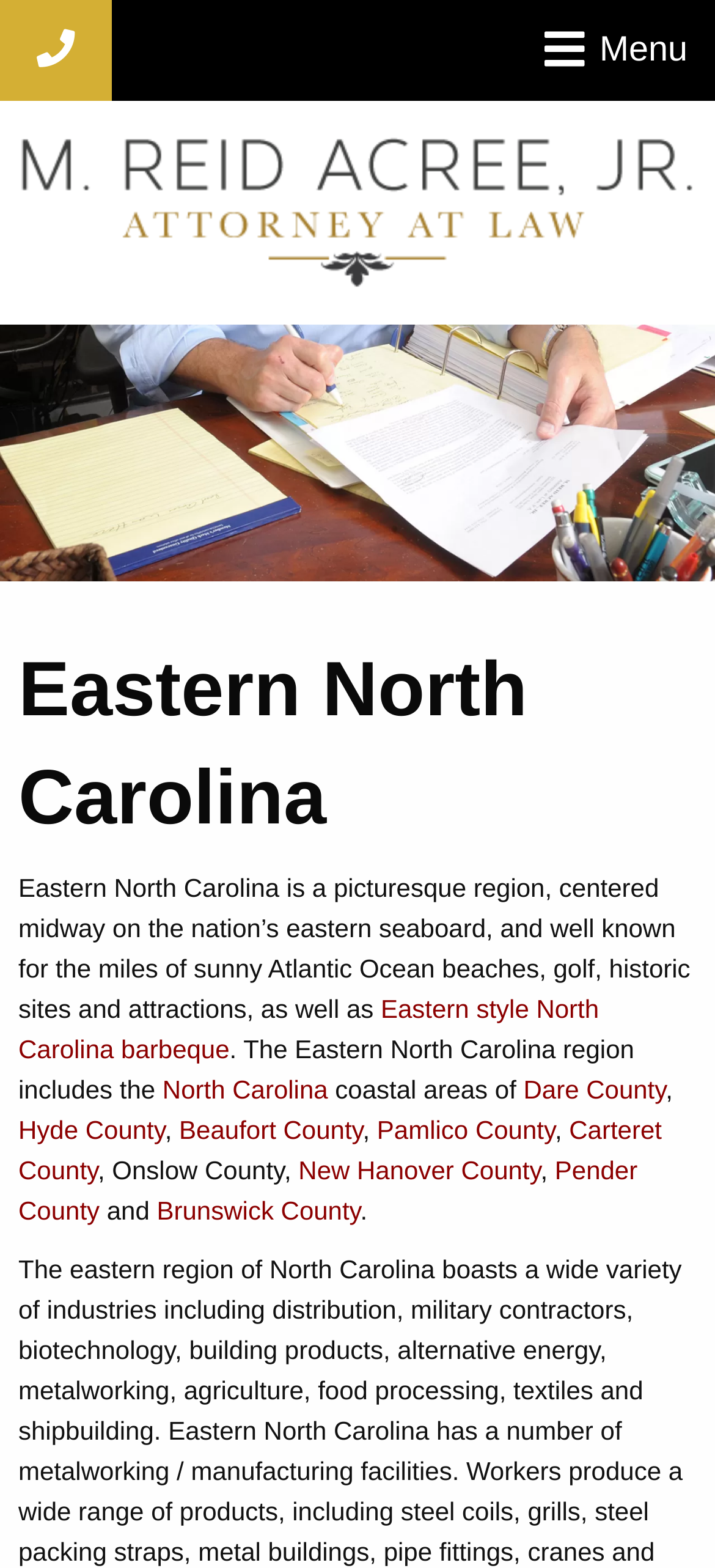Specify the bounding box coordinates of the element's area that should be clicked to execute the given instruction: "Visit Dare County". The coordinates should be four float numbers between 0 and 1, i.e., [left, top, right, bottom].

[0.732, 0.685, 0.931, 0.704]